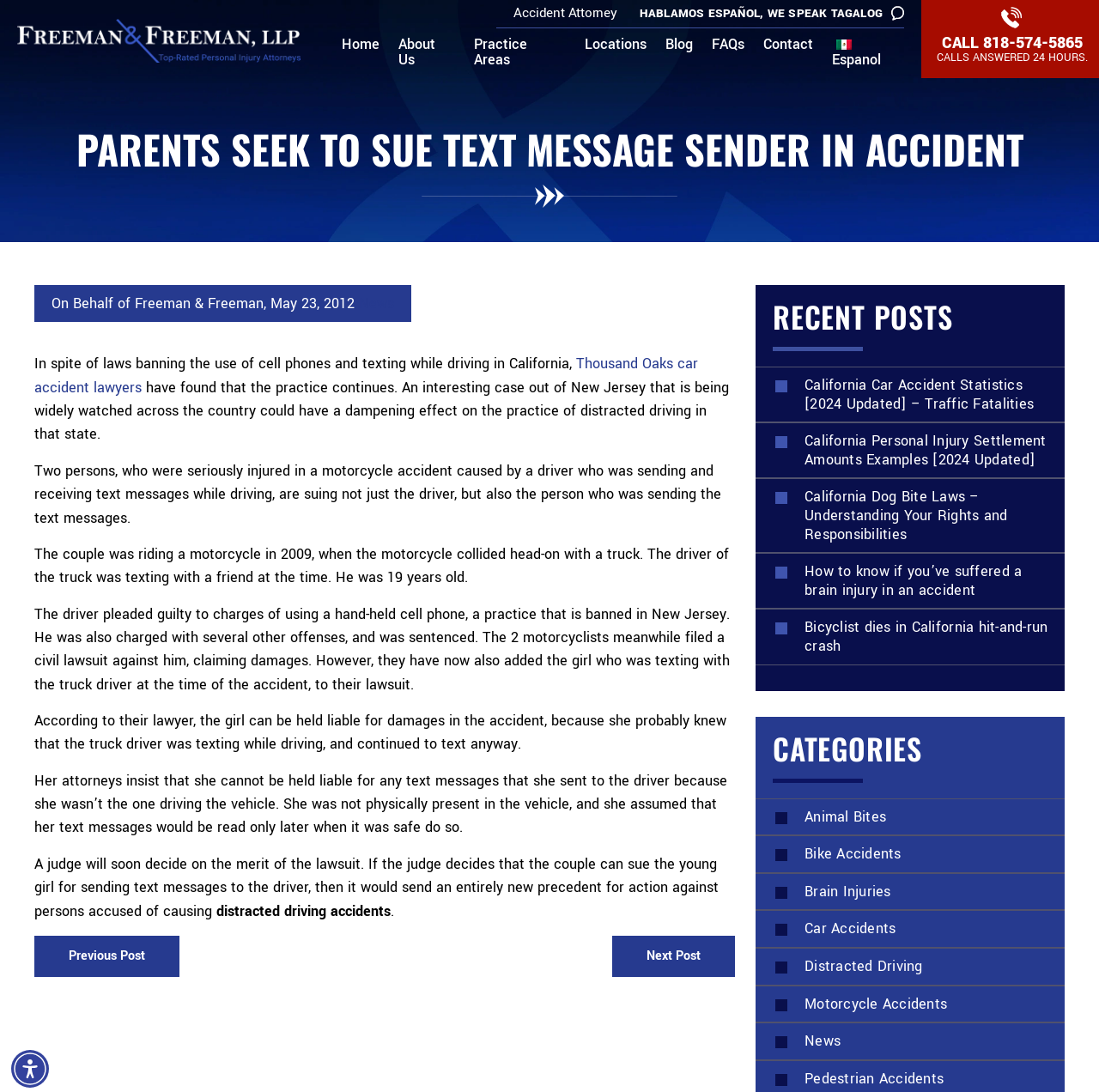Find the bounding box coordinates of the clickable area that will achieve the following instruction: "Contact the 'Thousand Oaks car accident lawyers'".

[0.031, 0.324, 0.635, 0.364]